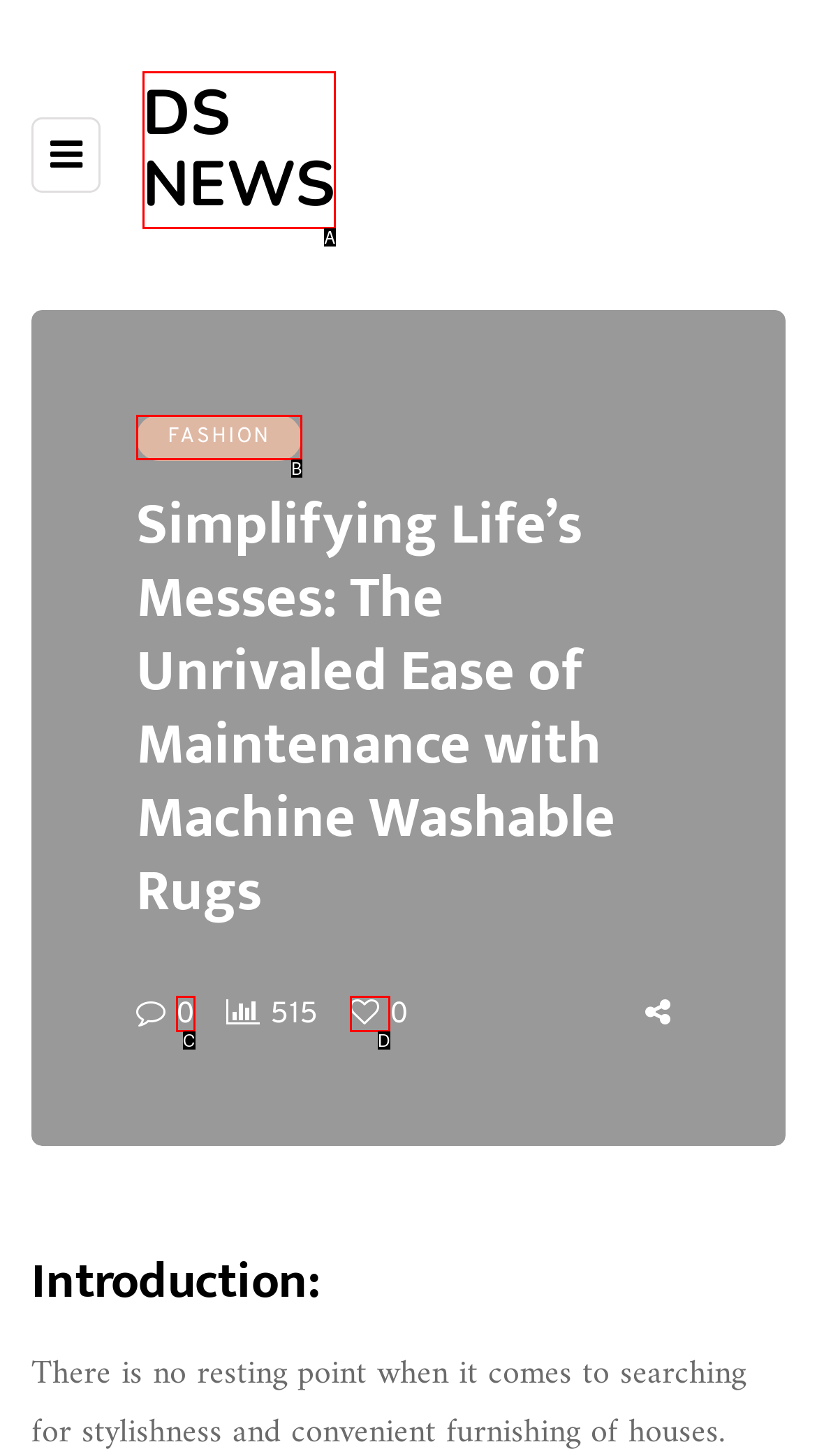Given the description: parent_node: 0, pick the option that matches best and answer with the corresponding letter directly.

D